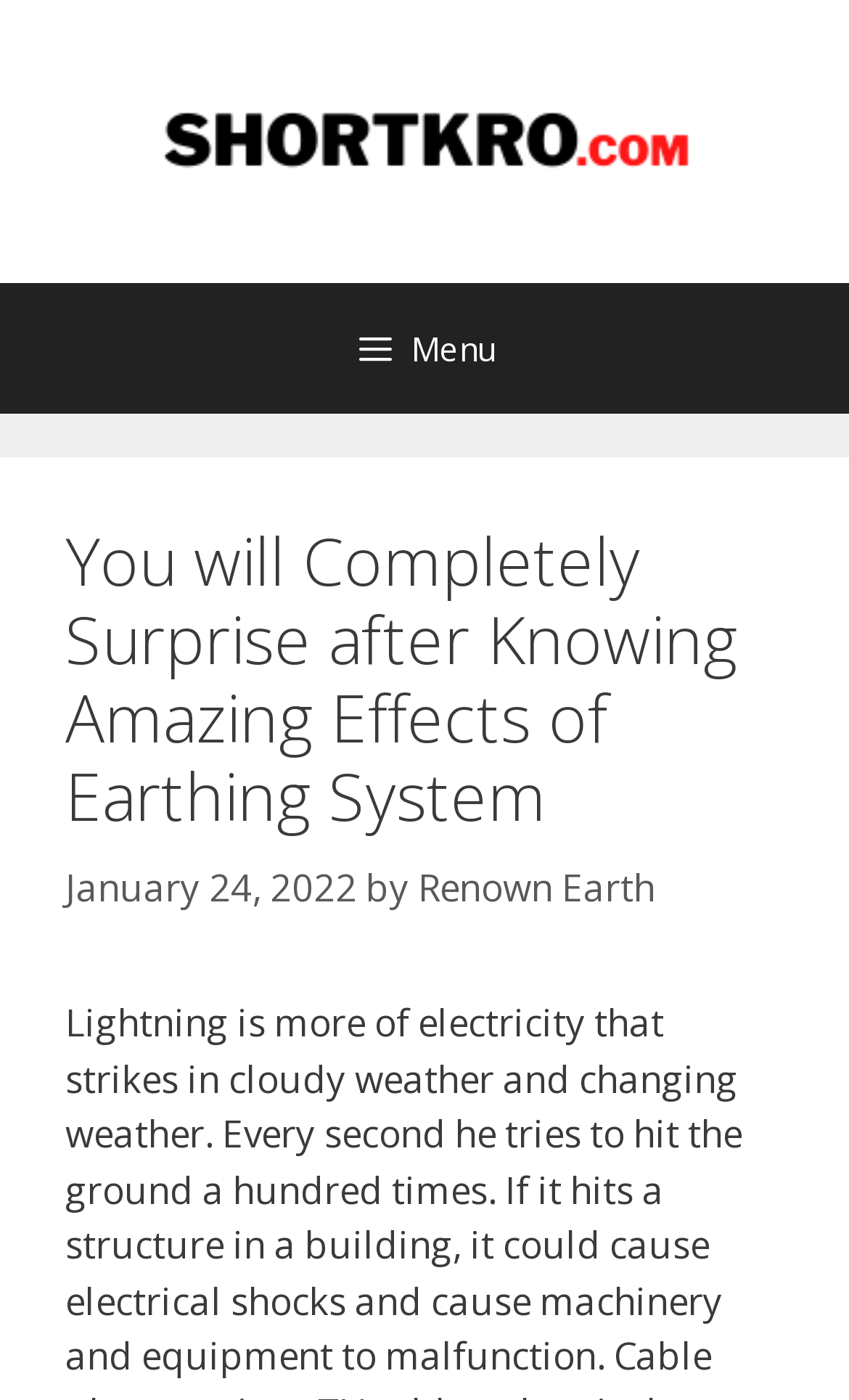What is the name of the website?
Answer the question in a detailed and comprehensive manner.

I determined the name of the website by looking at the banner element at the top of the page, which contains a link with the text 'shortkro'.